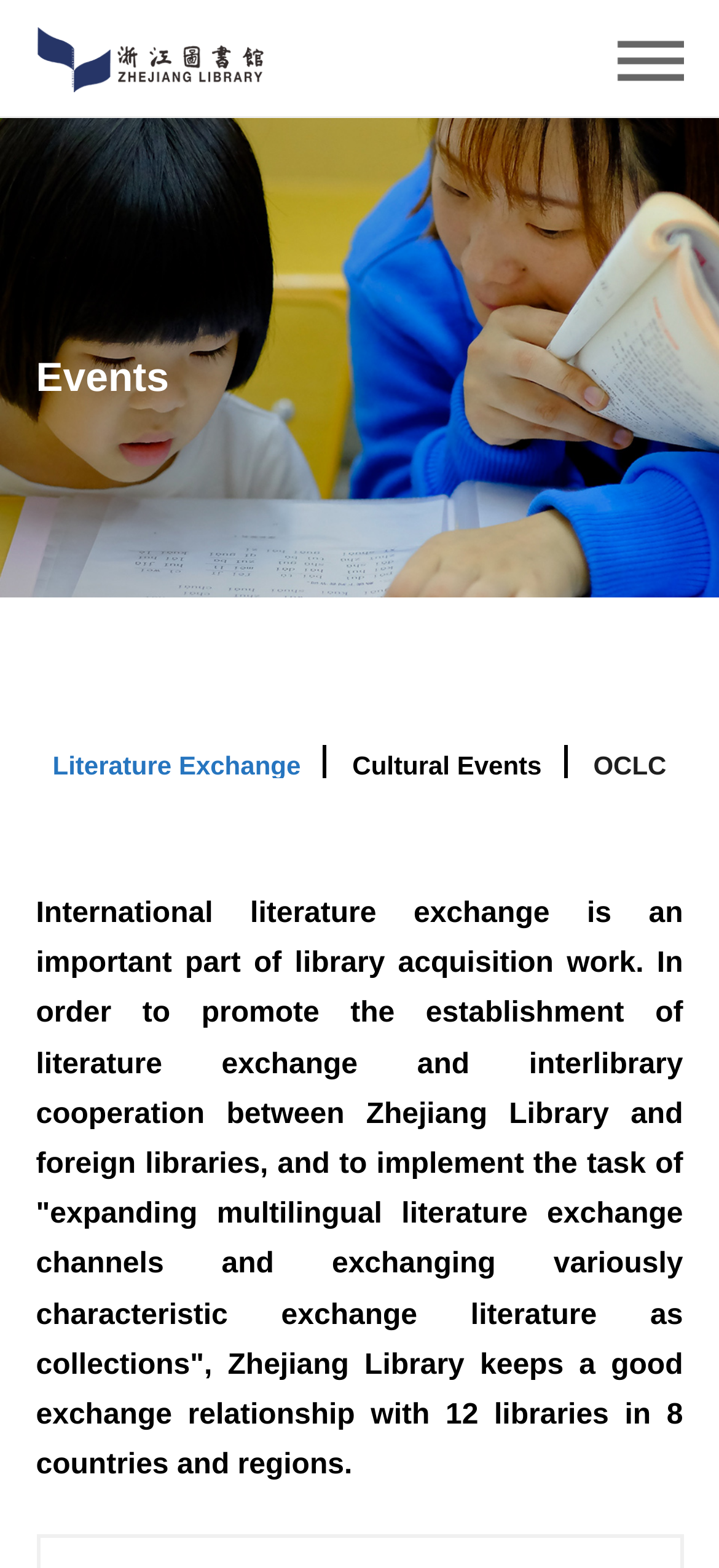How many libraries are mentioned to have an exchange relationship with Zhejiang Library?
We need a detailed and meticulous answer to the question.

According to the static text, Zhejiang Library keeps a good exchange relationship with 12 libraries in 8 countries and regions.